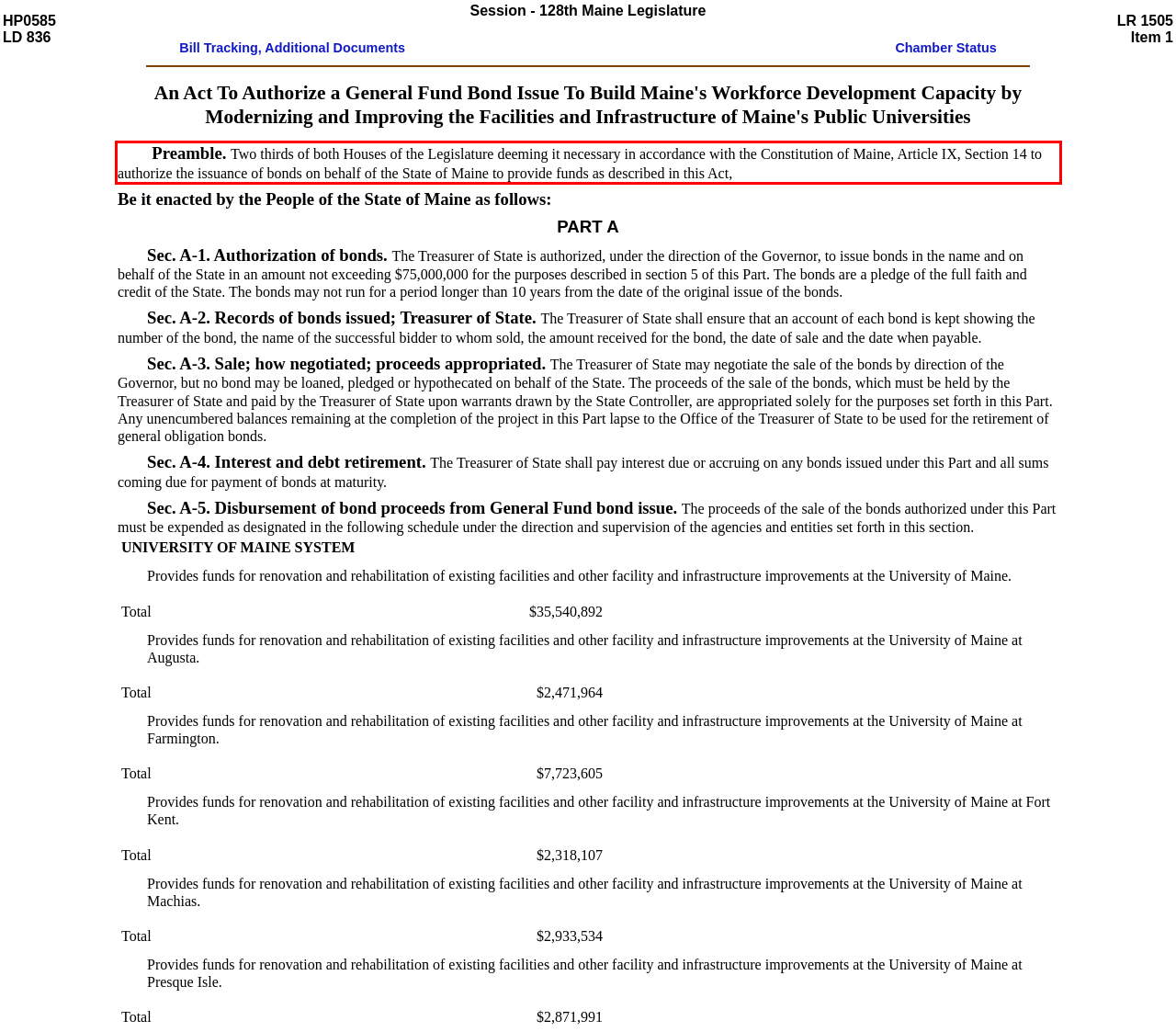From the given screenshot of a webpage, identify the red bounding box and extract the text content within it.

Preamble. Two thirds of both Houses of the Legislature deeming it necessary in accordance with the Constitution of Maine, Article IX, Section 14 to authorize the issuance of bonds on behalf of the State of Maine to provide funds as described in this Act,